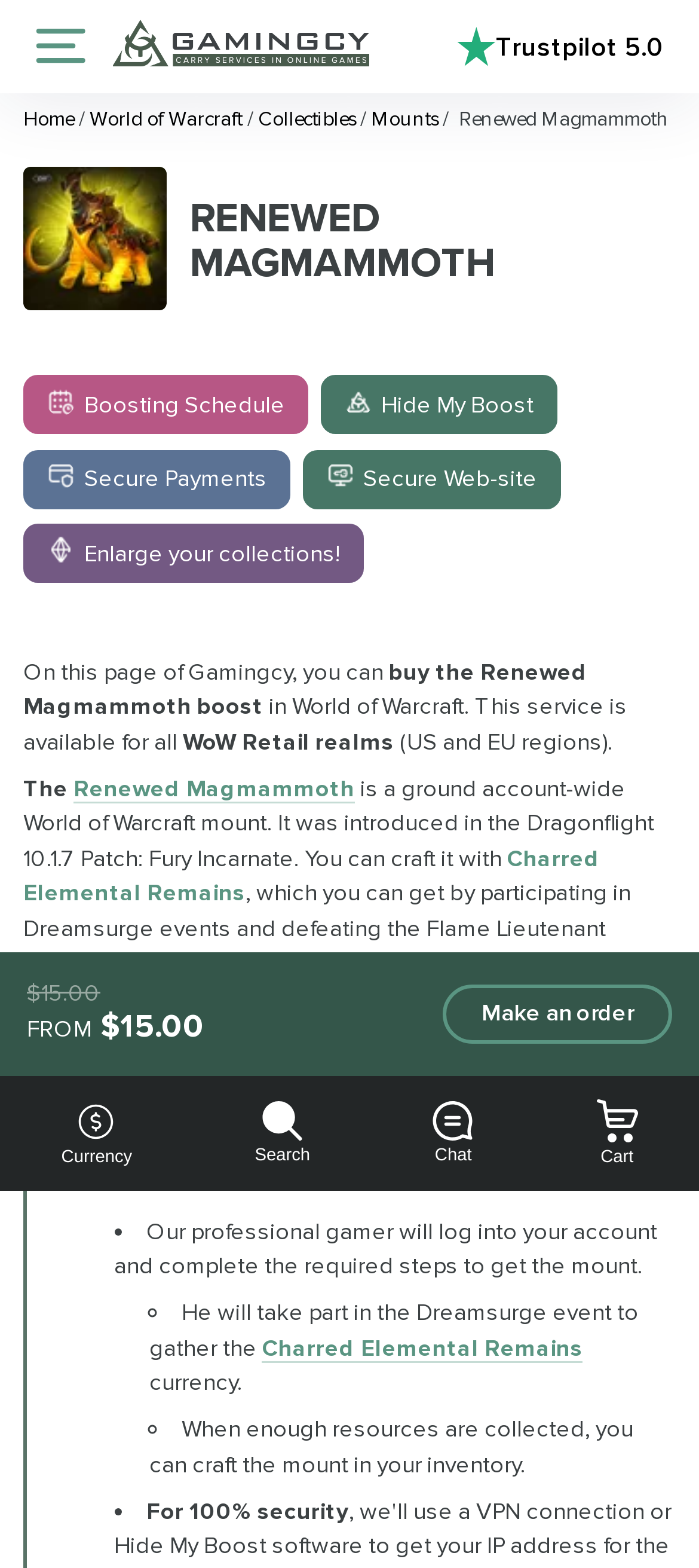Determine the bounding box for the UI element that matches this description: "oracle21c database".

None